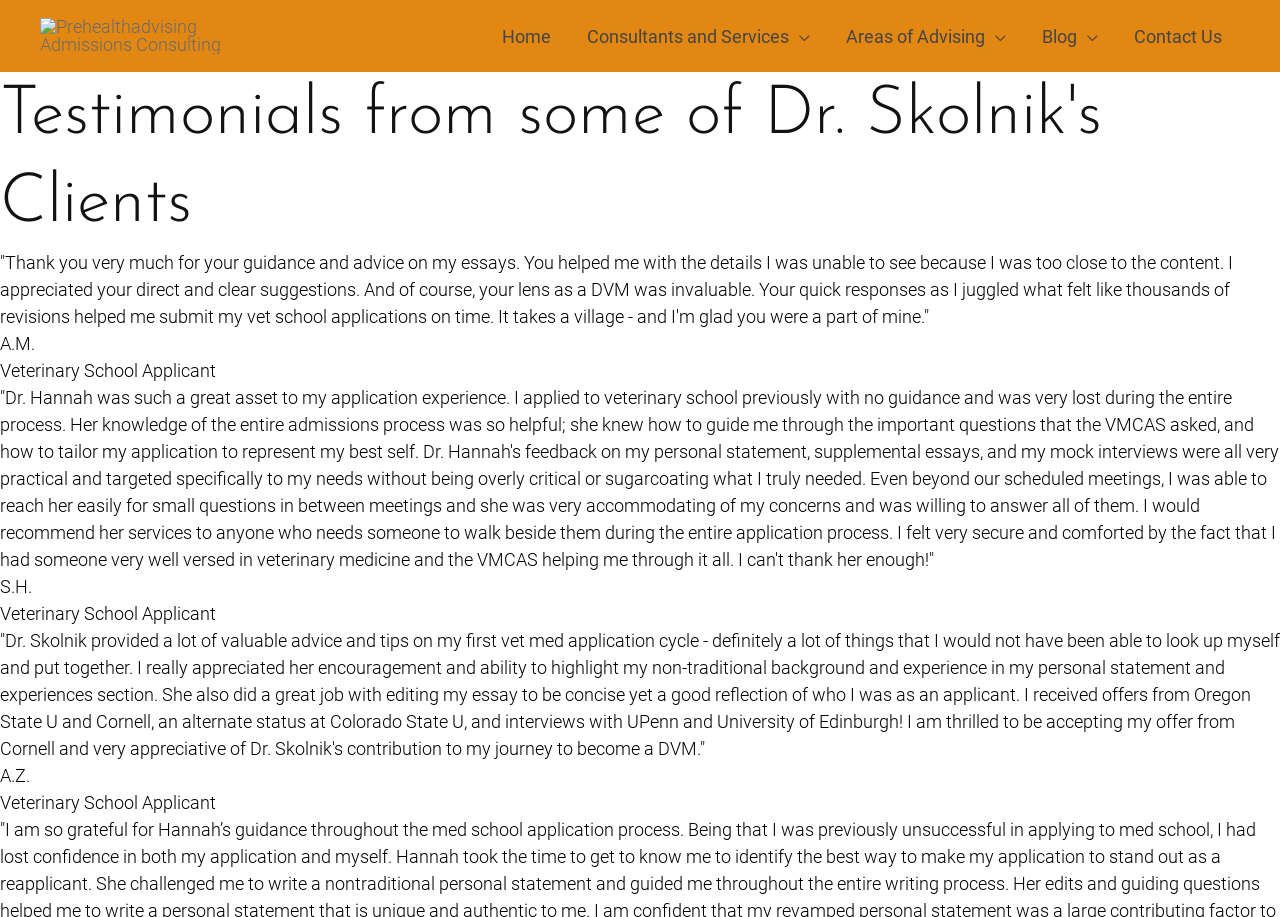Can you specify the bounding box coordinates of the area that needs to be clicked to fulfill the following instruction: "Toggle the 'Areas of Advising' menu"?

[0.77, 0.026, 0.786, 0.053]